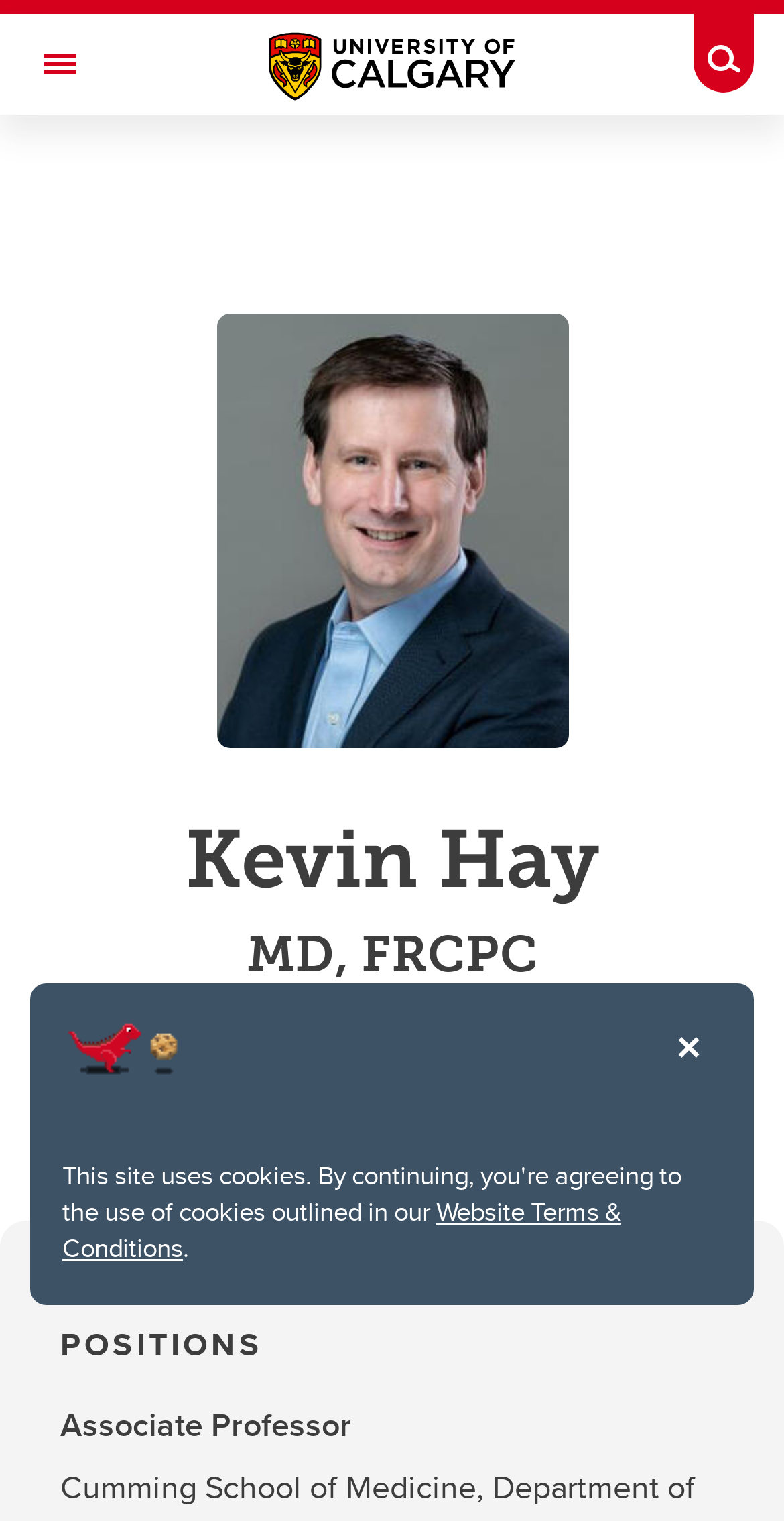Create a detailed description of the webpage's content and layout.

The webpage is about Kevin Hay's profile at the University of Calgary. At the top, there is a banner alerting users that the site uses cookies, with a link to the Website Terms & Conditions and a close button. Below this banner, there is a button to toggle the toolbox on the top right corner. 

On the top left, there is a link to the University of Calgary, accompanied by the university's logo. Next to it, there is a button to toggle navigation. 

The main content starts with a heading "UCALGARY PROFILES" followed by a series of links, including "People Directory", "Business Directory", and "Emergency Info". 

Below these links, there is a large image of Dr. Kevin Hay, followed by a heading with his name. Underneath his name, there is a text "MD, FRCPC" indicating his profession. 

Further down, there is a section titled "POSITIONS", which is likely to list Dr. Kevin Hay's positions or roles.